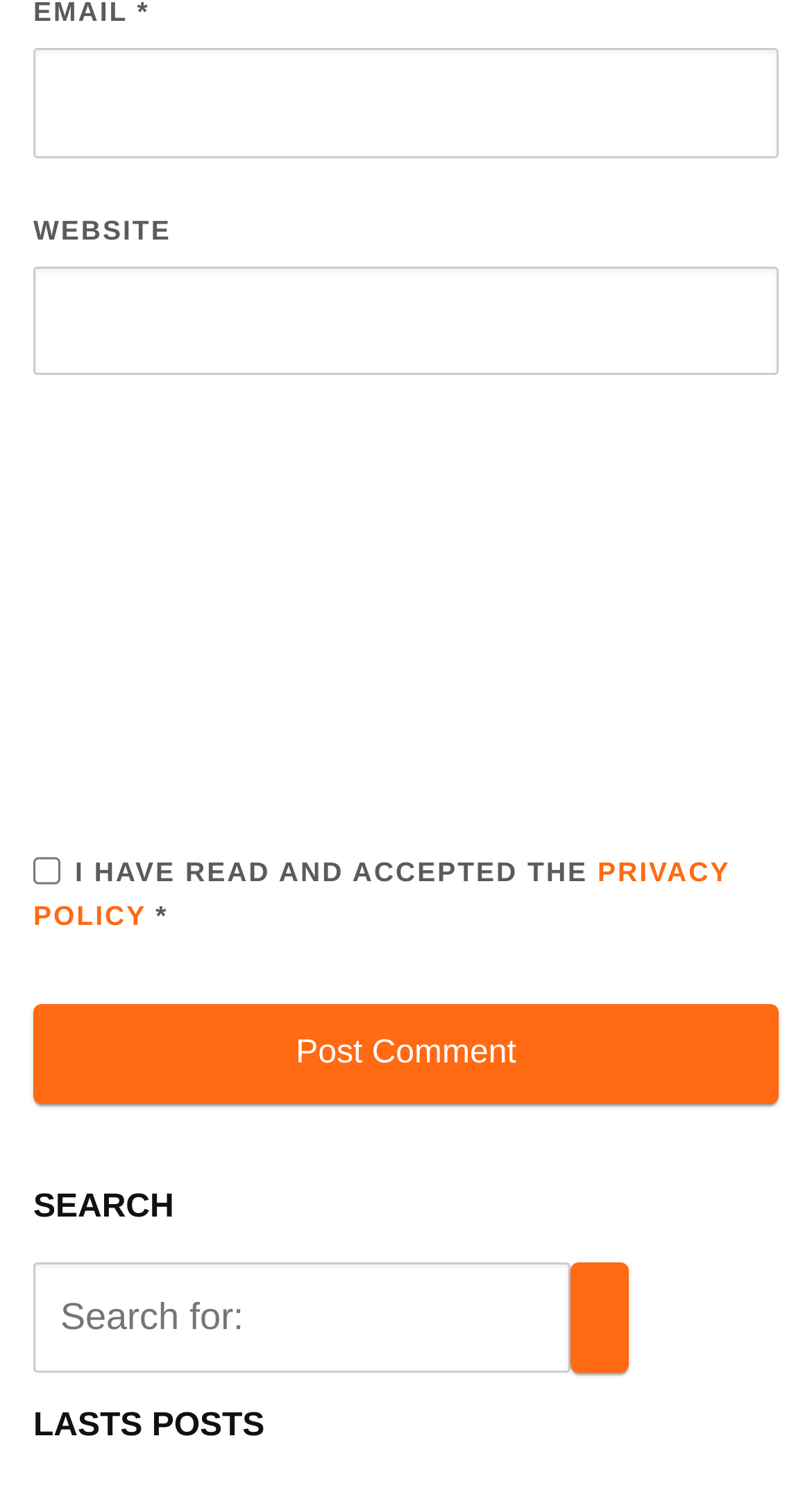Predict the bounding box for the UI component with the following description: "Privacy Policy".

[0.041, 0.572, 0.899, 0.622]